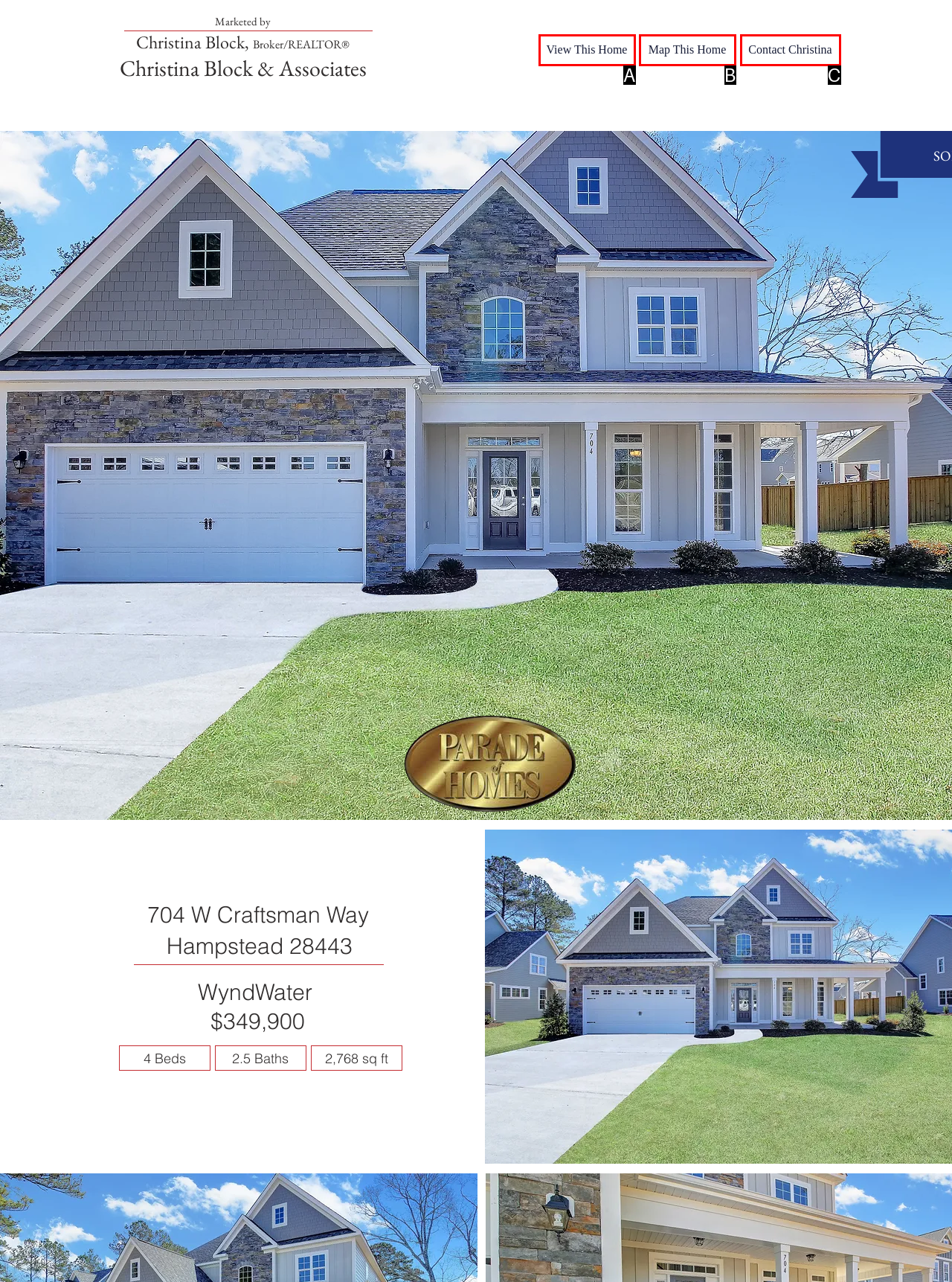Using the description: Contact Christina, find the corresponding HTML element. Provide the letter of the matching option directly.

C